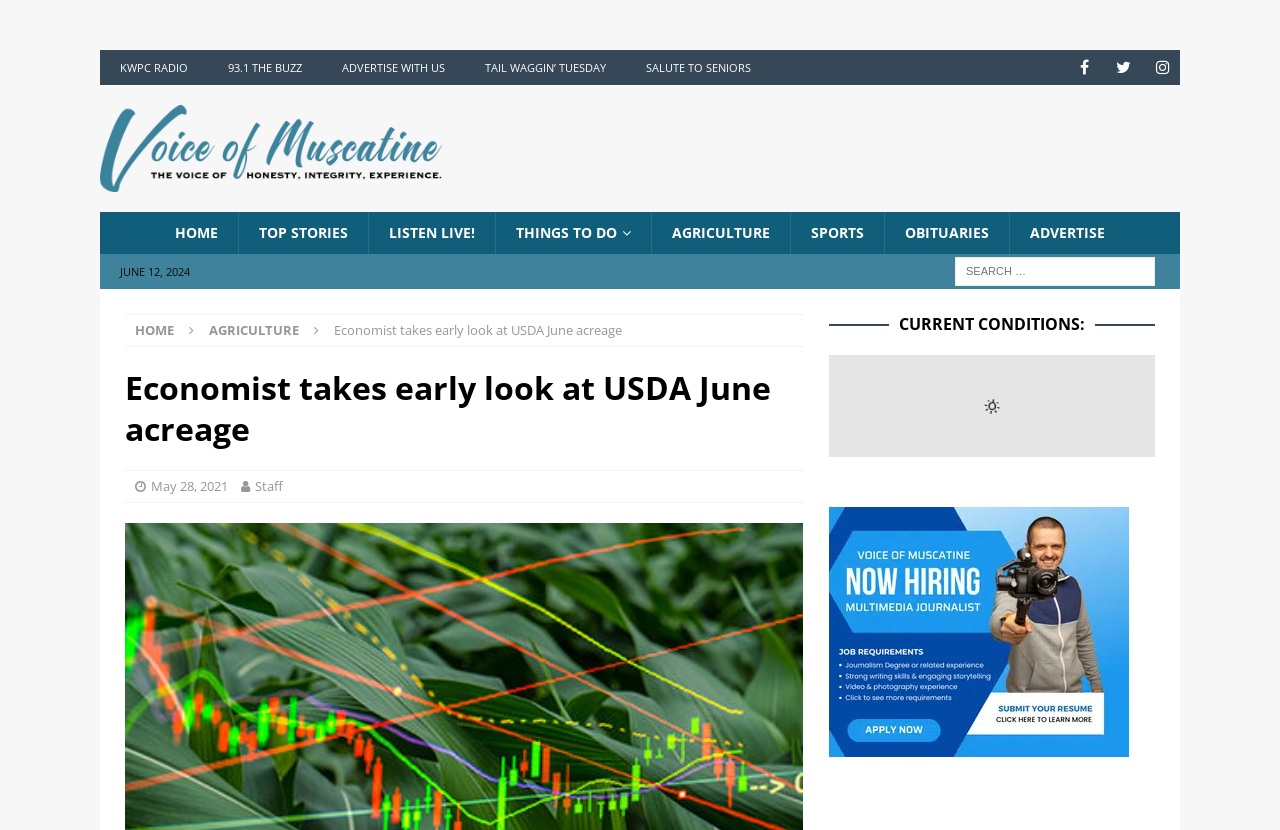Examine the screenshot and answer the question in as much detail as possible: What is the category of the news article?

The question is asking for the category of the news article. By looking at the navigation bar, we can see a list of categories, and the article is currently under the 'AGRICULTURE' category.